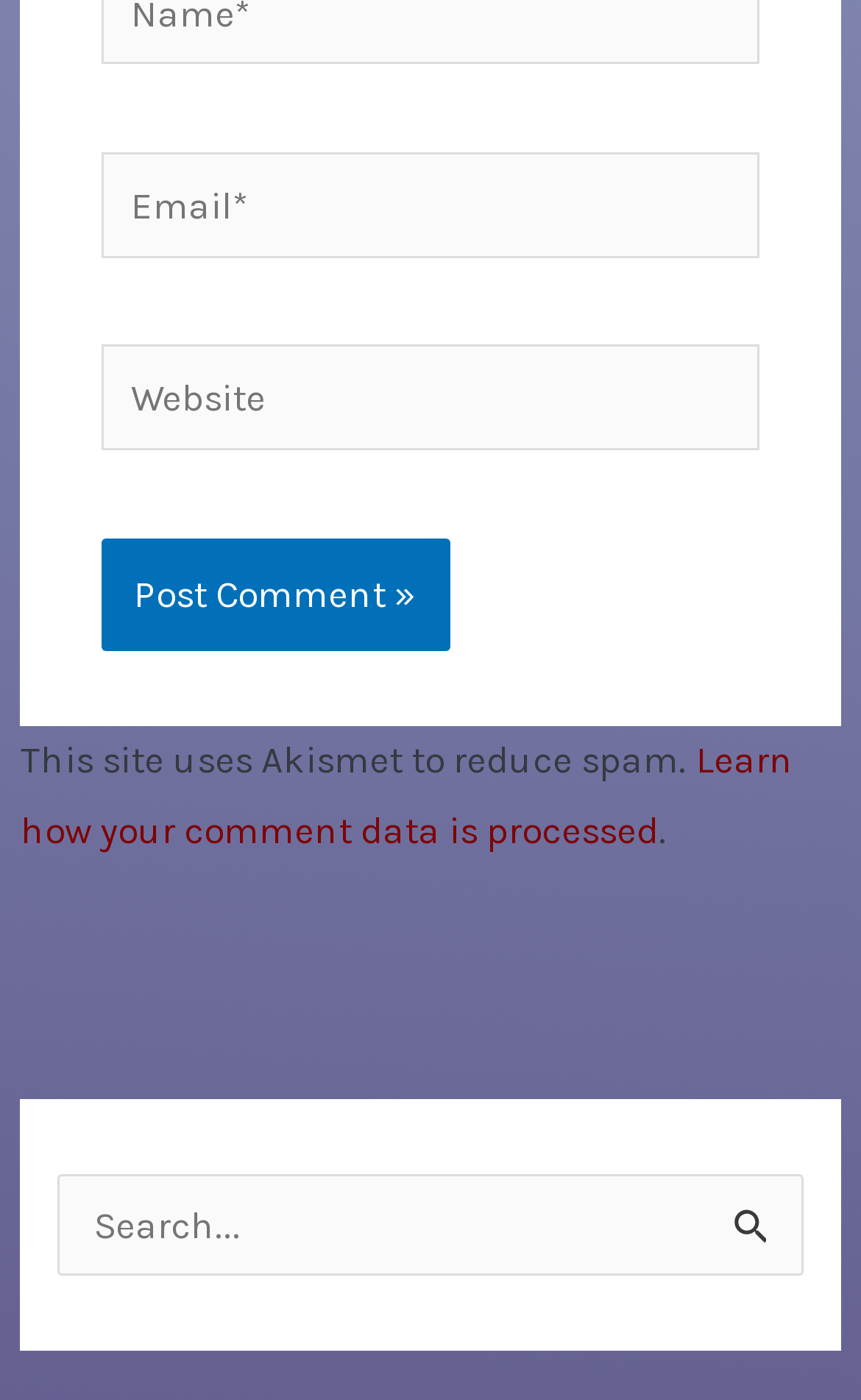How many buttons are there in the search box?
From the image, provide a succinct answer in one word or a short phrase.

Two